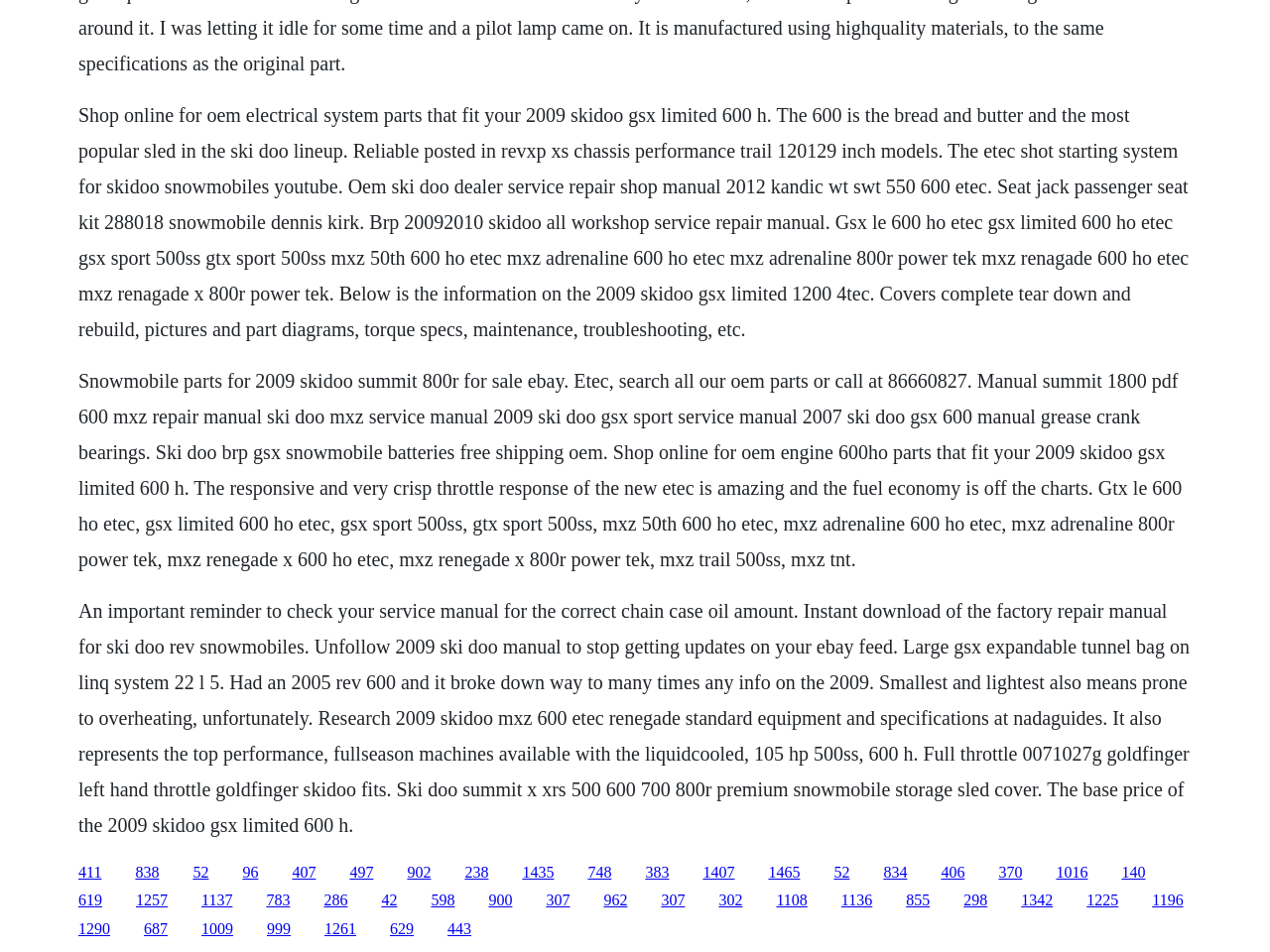Determine the bounding box coordinates of the clickable element to complete this instruction: "Click the link to download the factory repair manual for ski doo rev snowmobiles". Provide the coordinates in the format of four float numbers between 0 and 1, [left, top, right, bottom].

[0.062, 0.63, 0.937, 0.878]